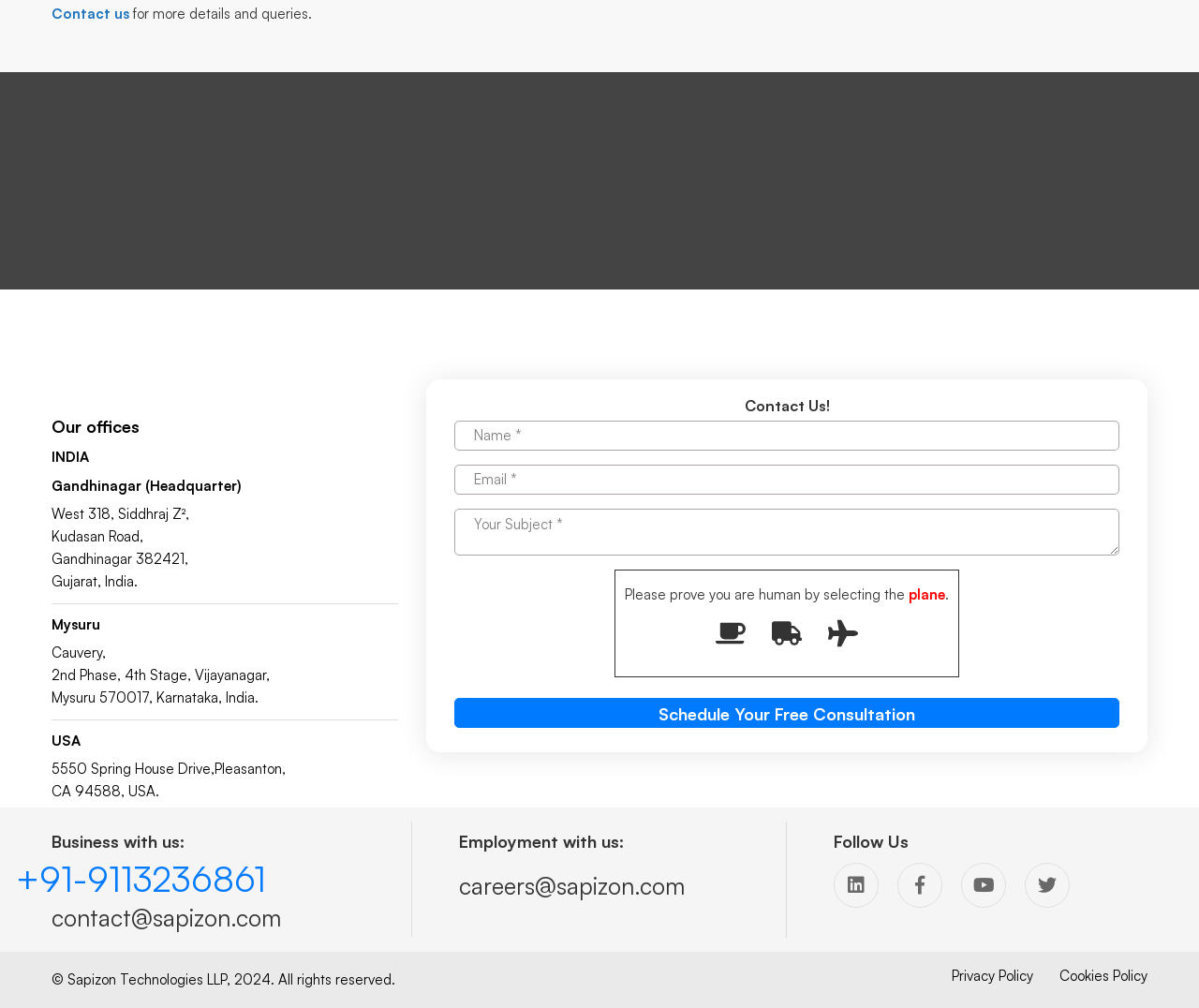Please identify the bounding box coordinates of the element that needs to be clicked to execute the following command: "Get a quote". Provide the bounding box using four float numbers between 0 and 1, formatted as [left, top, right, bottom].

[0.848, 0.156, 0.957, 0.202]